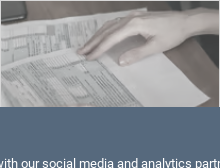Describe every aspect of the image in detail.

The image depicts a close-up of a person's hand resting on a printed document, which appears to contain financial information or statements, likely in relation to loans or debt. This visual aligns with the theme of debt management and consolidation, emphasizing the practical aspect of reviewing financial papers. The surrounding context suggests a discussion on how debt consolidation can alleviate financial stress by making debts more manageable. The hand gesture indicates a moment of contemplation or assessment, which resonates with the broader narrative of seeking solutions for improved financial stability.